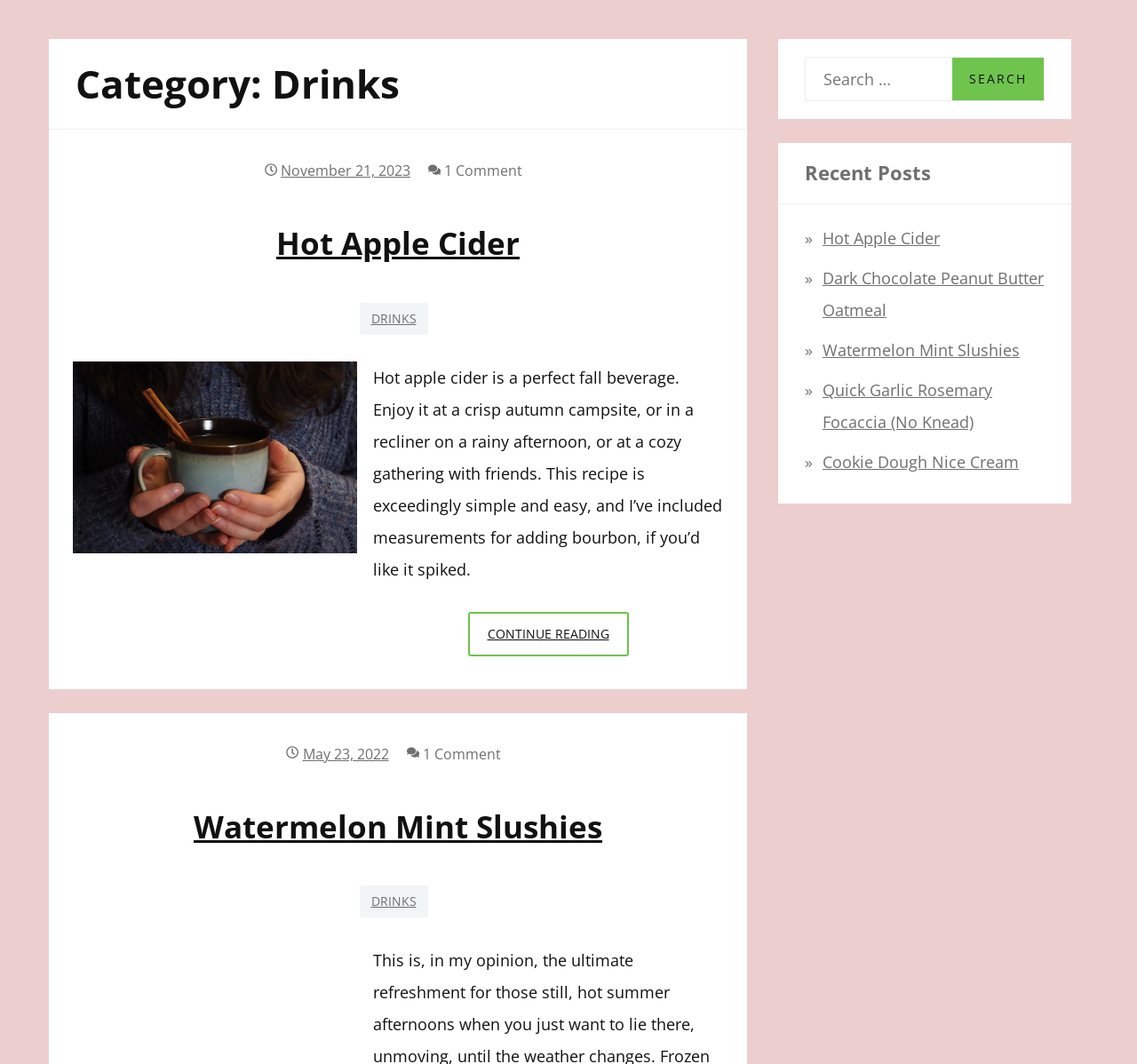Please locate the UI element described by "November 21, 2023December 20, 2023" and provide its bounding box coordinates.

[0.247, 0.151, 0.361, 0.17]